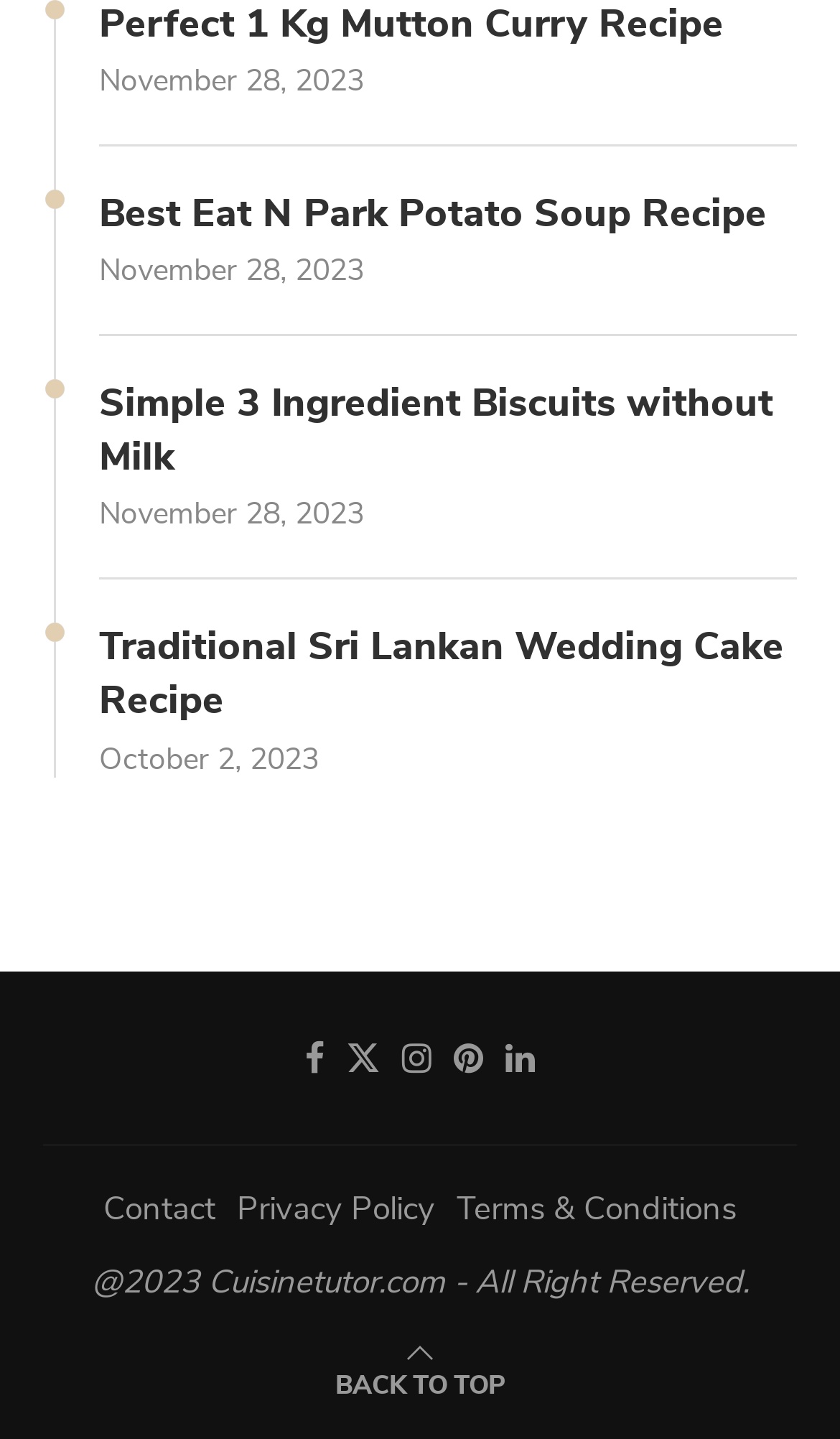What is the copyright year of the website?
Using the image as a reference, answer with just one word or a short phrase.

2023